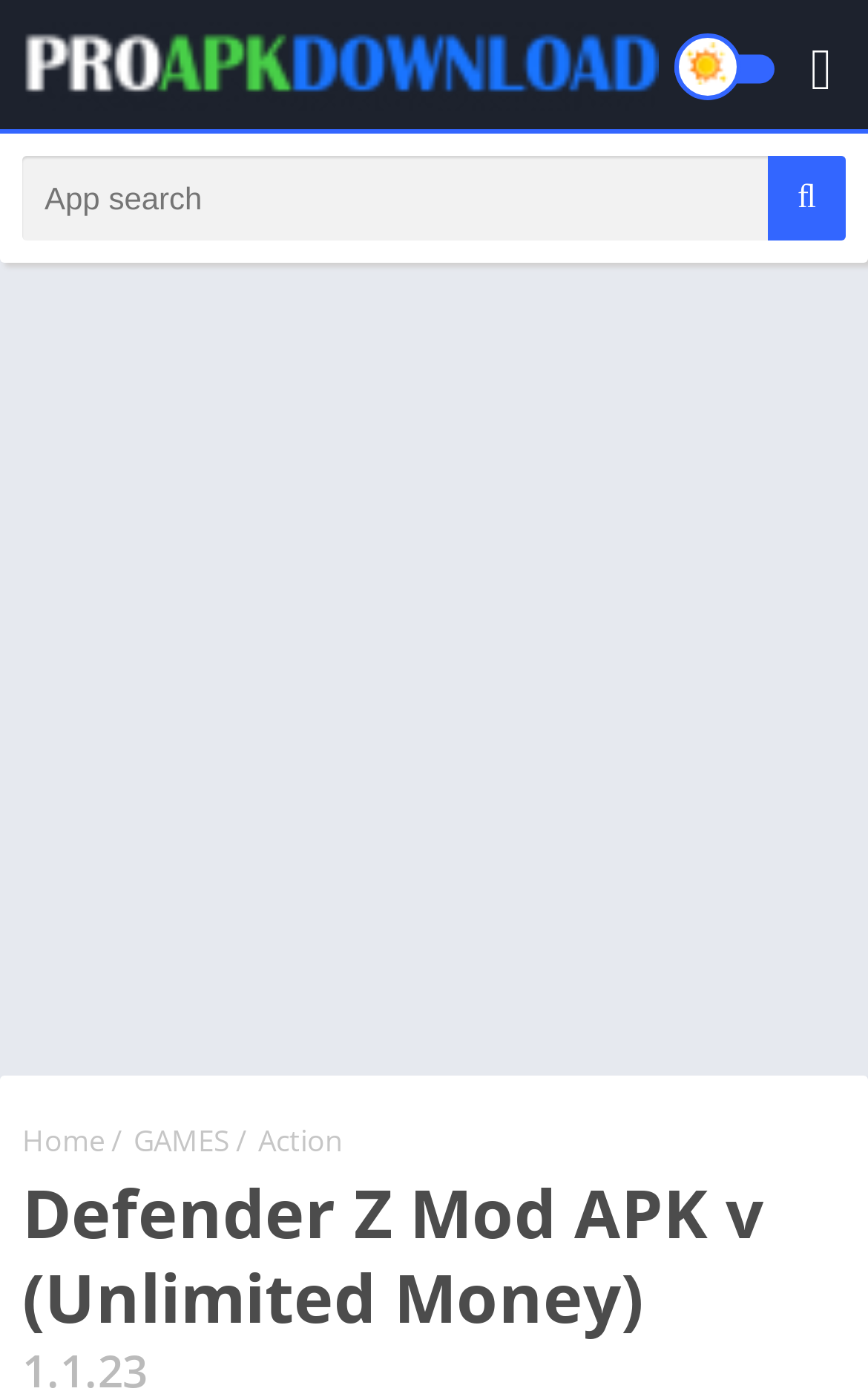Can you look at the image and give a comprehensive answer to the question:
How many navigation links are there?

There are four navigation links: 'Home', 'GAMES', 'Action', and another link before 'Home' which is not labeled, but it is likely a navigation link as well.